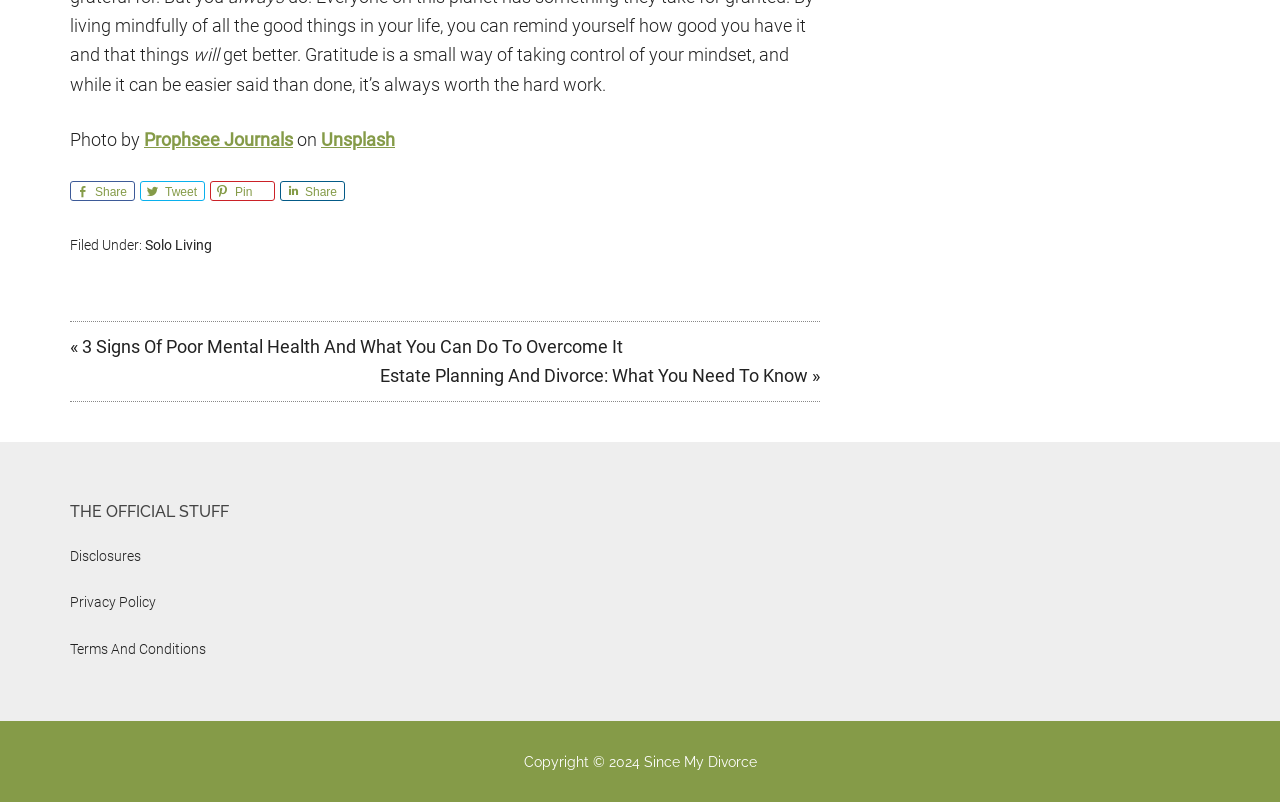Identify the bounding box coordinates of the clickable region necessary to fulfill the following instruction: "View the Disclosures page". The bounding box coordinates should be four float numbers between 0 and 1, i.e., [left, top, right, bottom].

[0.055, 0.683, 0.11, 0.703]